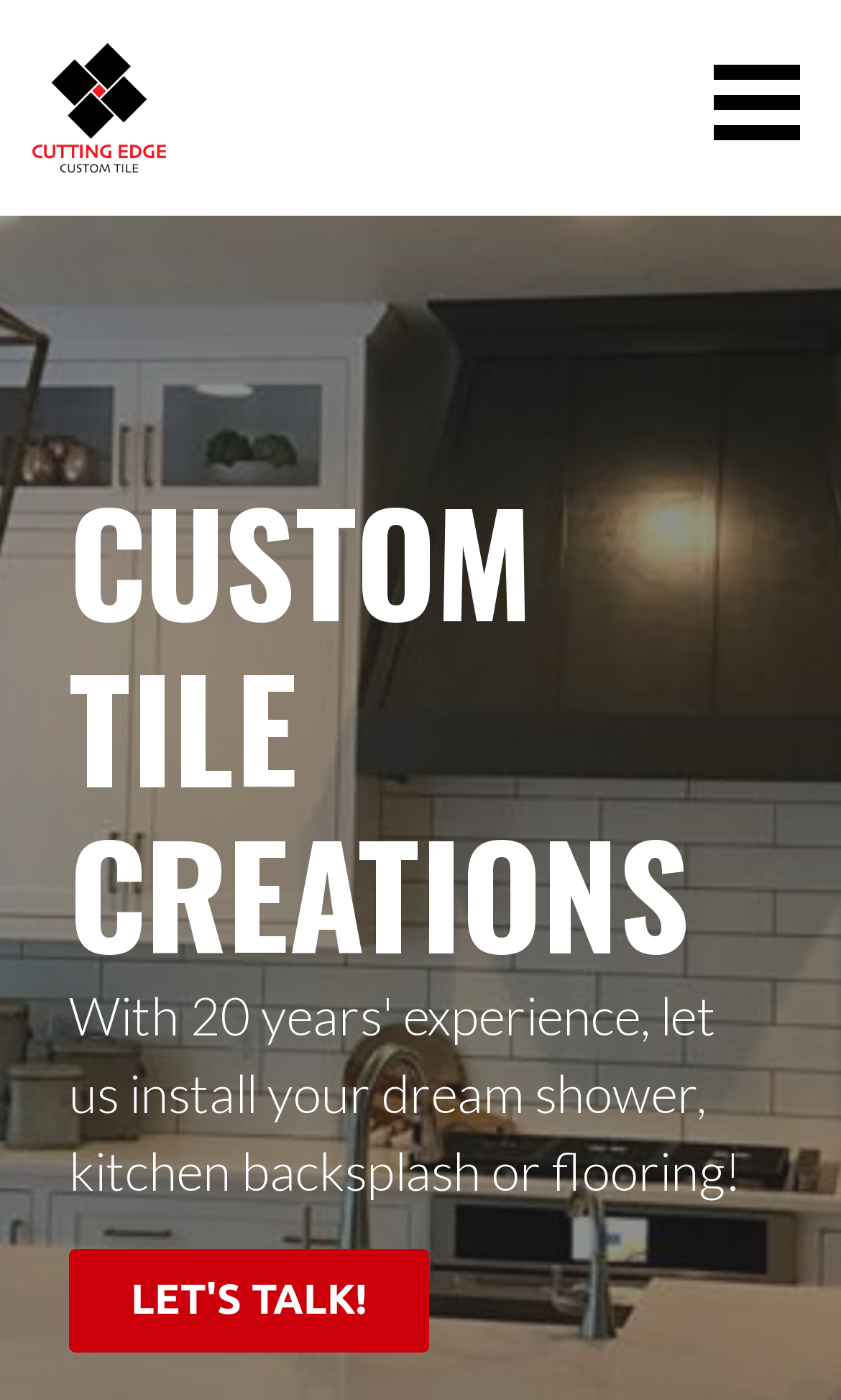What is the main service offered?
Using the information presented in the image, please offer a detailed response to the question.

The main service offered can be inferred from the heading 'CUSTOM TILE CREATIONS' which is a subheading under the company name, indicating that custom tile creations are the primary focus of the company.